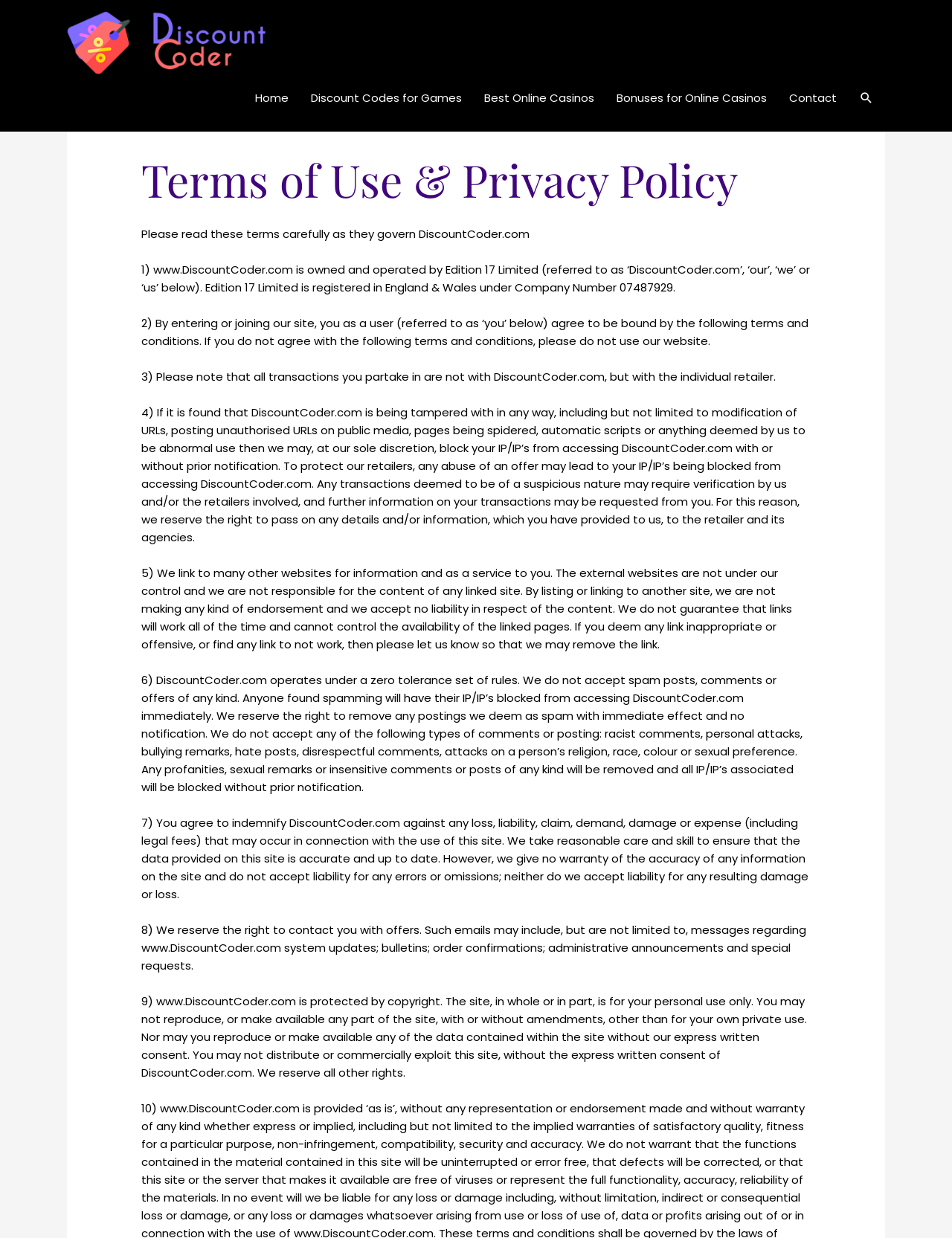What is protected by copyright?
Give a single word or phrase answer based on the content of the image.

www.DiscountCoder.com